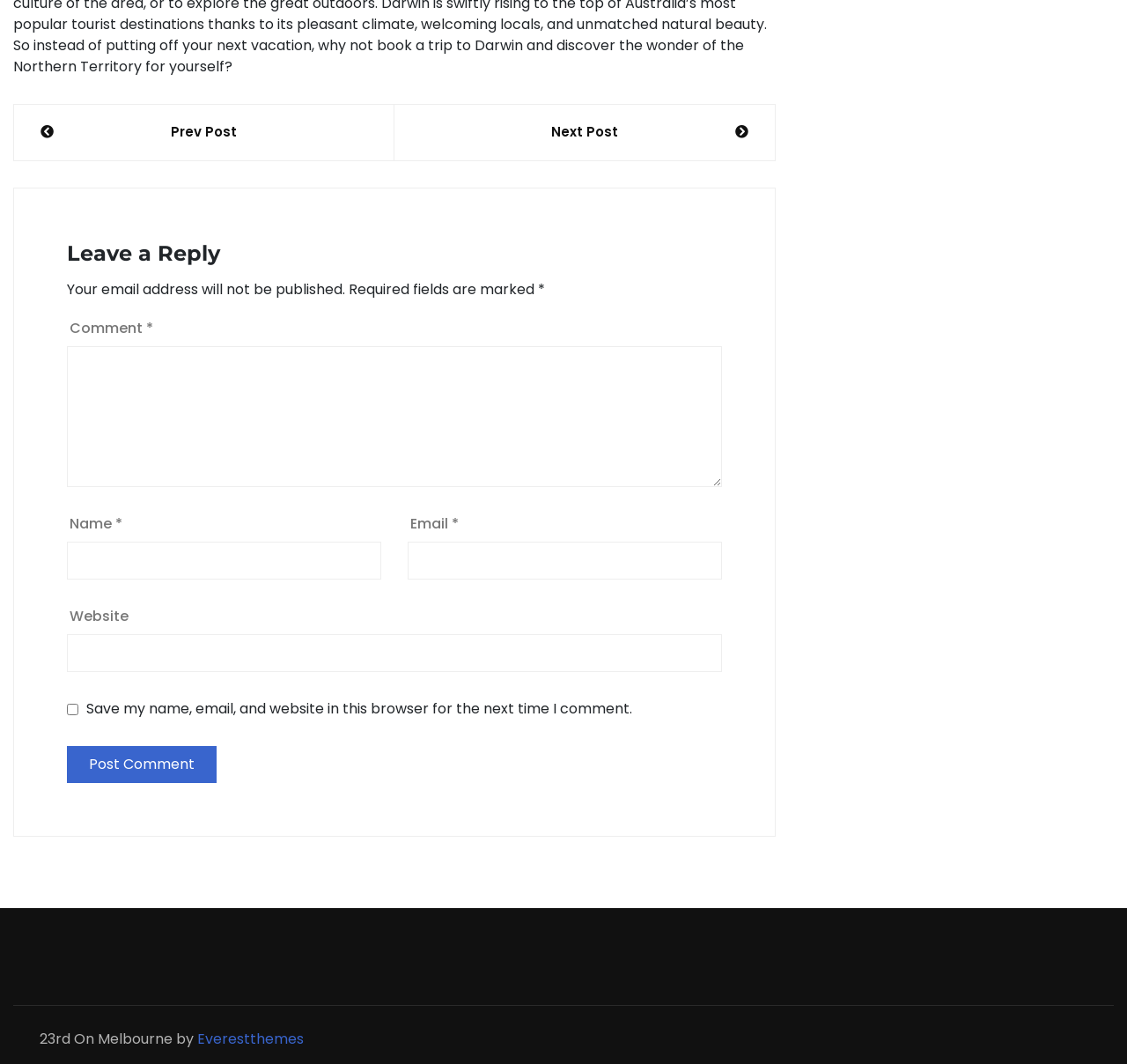Please provide a detailed answer to the question below based on the screenshot: 
What is the author of the website?

The webpage contains a link 'Everestthemes' which suggests that it is the author or creator of the website.